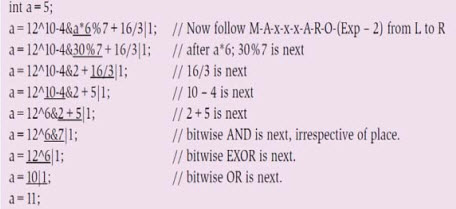Give a thorough caption of the image, focusing on all visible elements.

The image illustrates a snippet of C programming code that demonstrates the evaluation of expressions involving both arithmetic and bitwise operators. The code begins with the initialization of an integer variable `a` set to 5. Following this, a series of assignments showcases the calculation order based on operator precedence: 

1. Arithmetic operators are evaluated first (multiplicative operations like division and modulo).
2. After arithmetic operations, additive operators (like addition and subtraction) are addressed.
3. Finally, bitwise operators (AND, XOR, OR) are introduced, emphasizing their precedence.

The comments within the code offer insights into the execution sequence, making it easier to understand how each operation is processed from left to right. This detailed illustration helps clarify the principles of operator precedence in C, particularly how different types of operators interact within an expression.